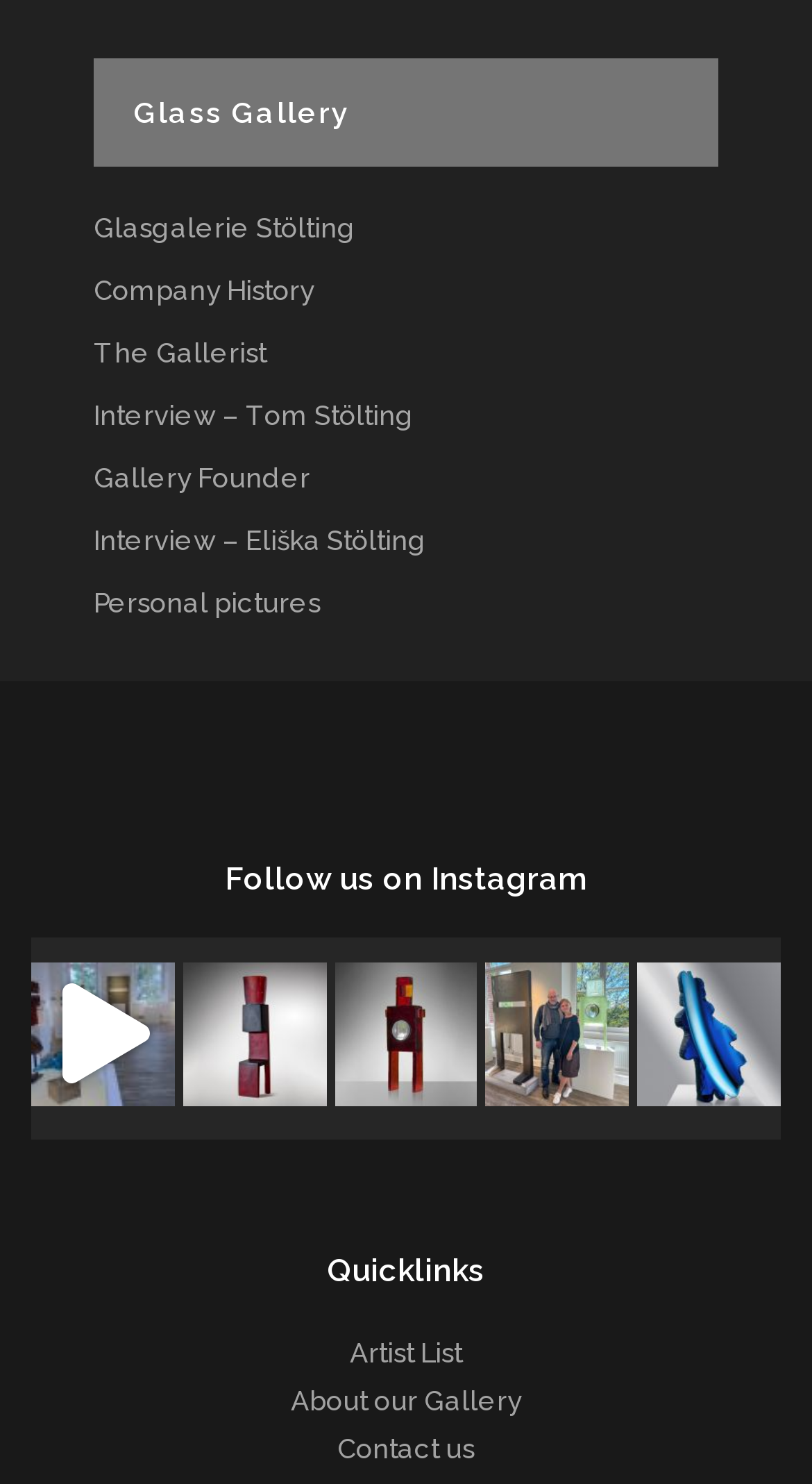Return the bounding box coordinates of the UI element that corresponds to this description: "About our Gallery". The coordinates must be given as four float numbers in the range of 0 and 1, [left, top, right, bottom].

[0.358, 0.933, 0.642, 0.954]